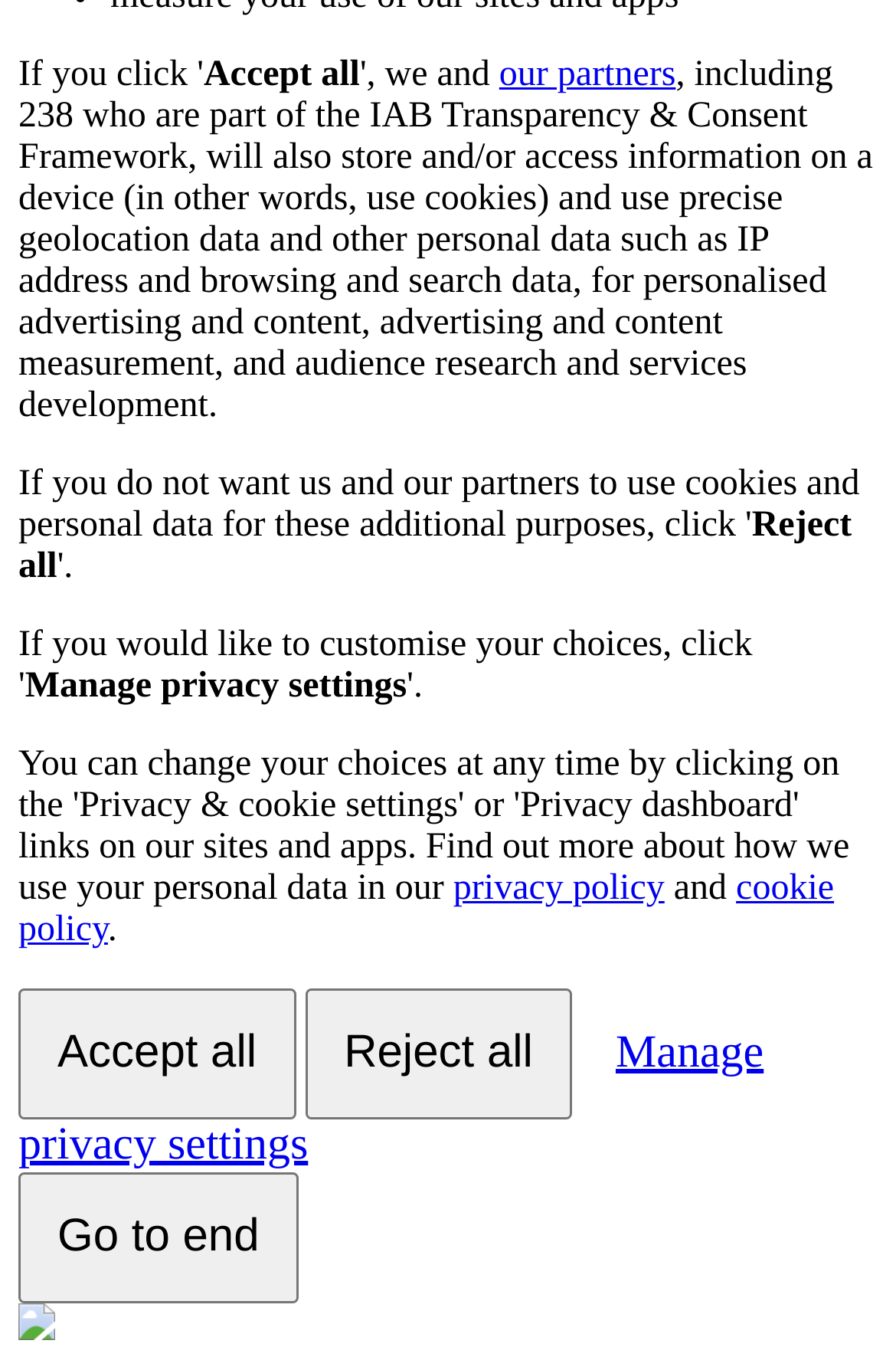Determine the bounding box coordinates for the UI element matching this description: "cookie policy".

[0.021, 0.634, 0.931, 0.693]